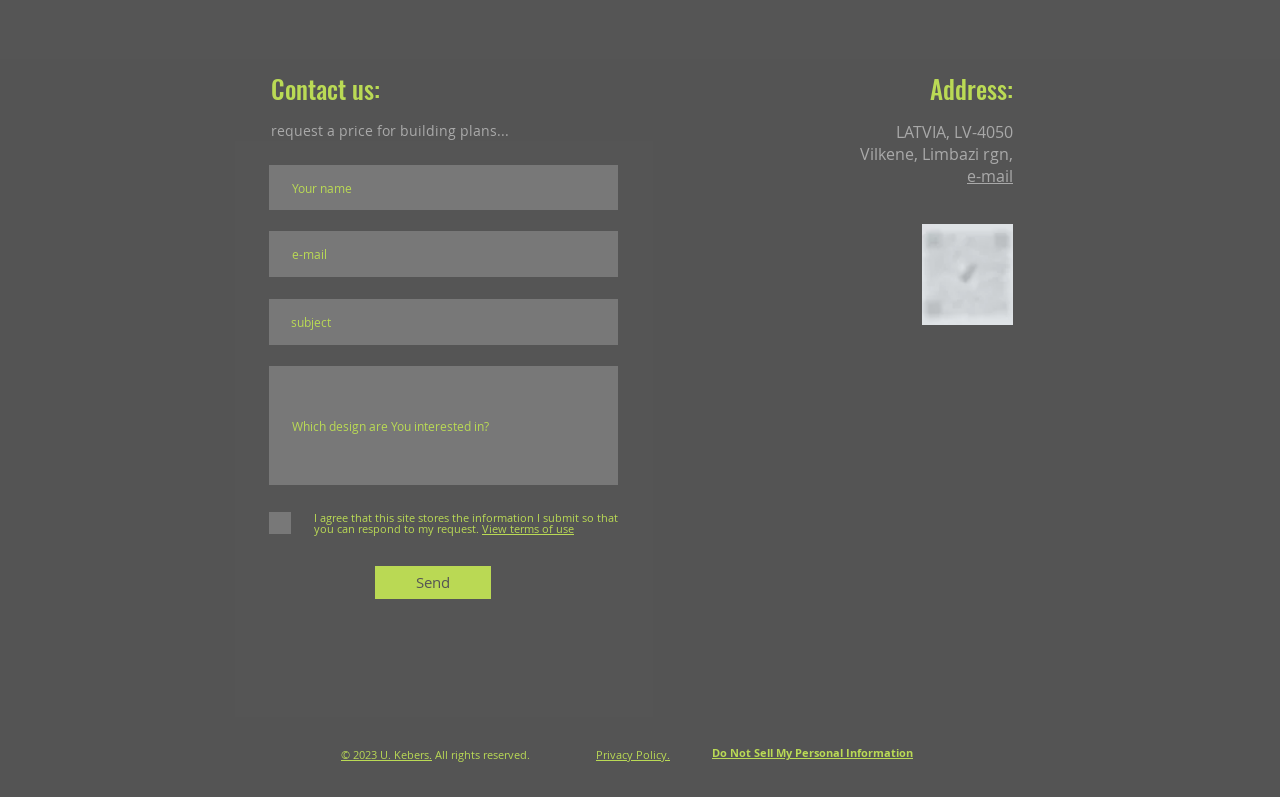Using the information shown in the image, answer the question with as much detail as possible: What is the purpose of the checkbox?

The checkbox is accompanied by a statement about storing submitted information, and a link to view terms of use, suggesting that the purpose of the checkbox is to obtain the user's agreement to these terms.